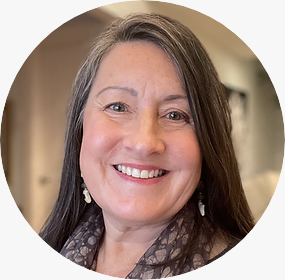Refer to the image and answer the question with as much detail as possible: What is the atmosphere of the interior in the background?

The caption describes the background as a softly lit interior, which implies a calm and inviting environment, reflecting the holistic and patient-centered approach of Prudy's practice.